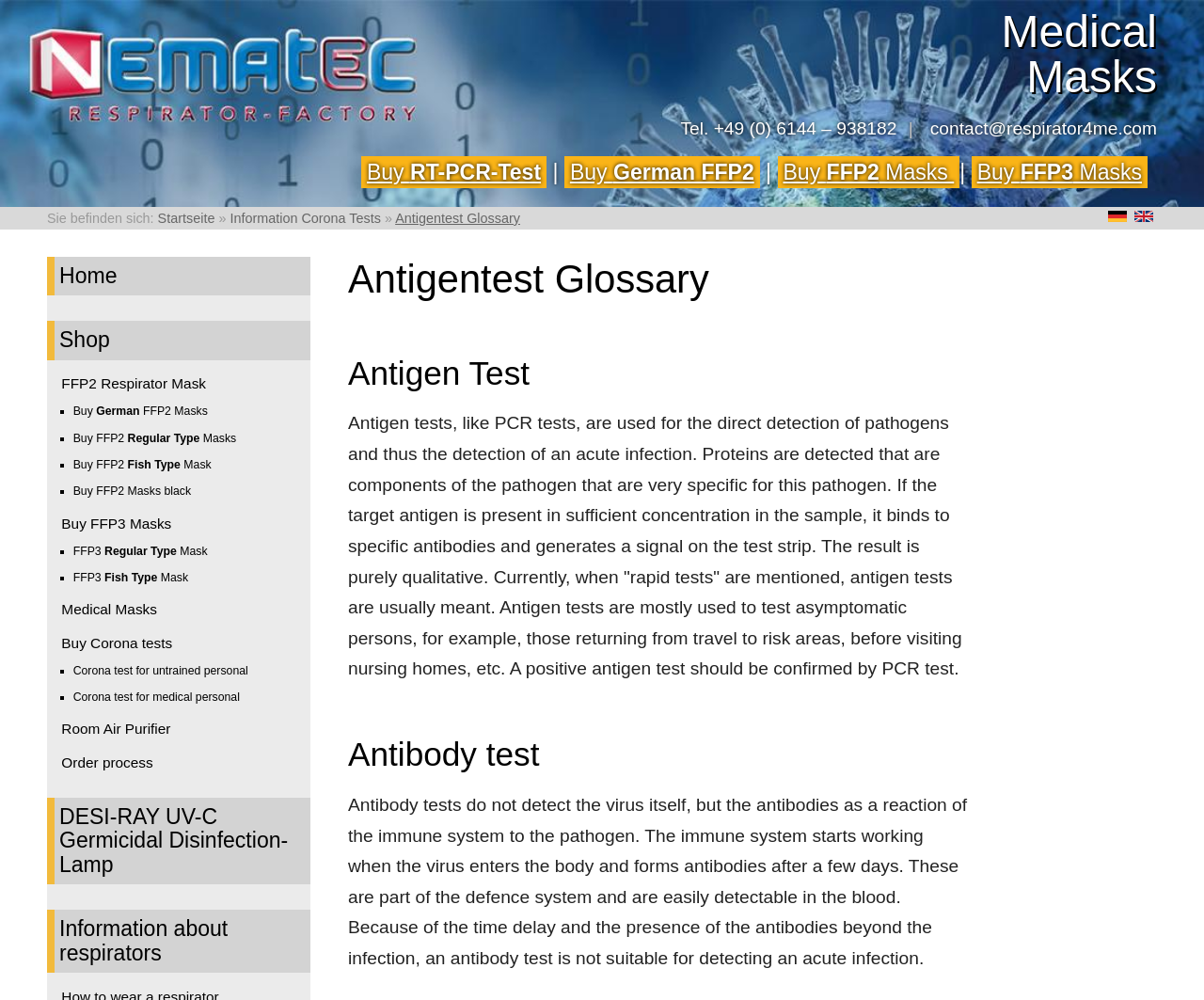What is an antigen test used for?
Based on the image, provide your answer in one word or phrase.

Detecting acute infection